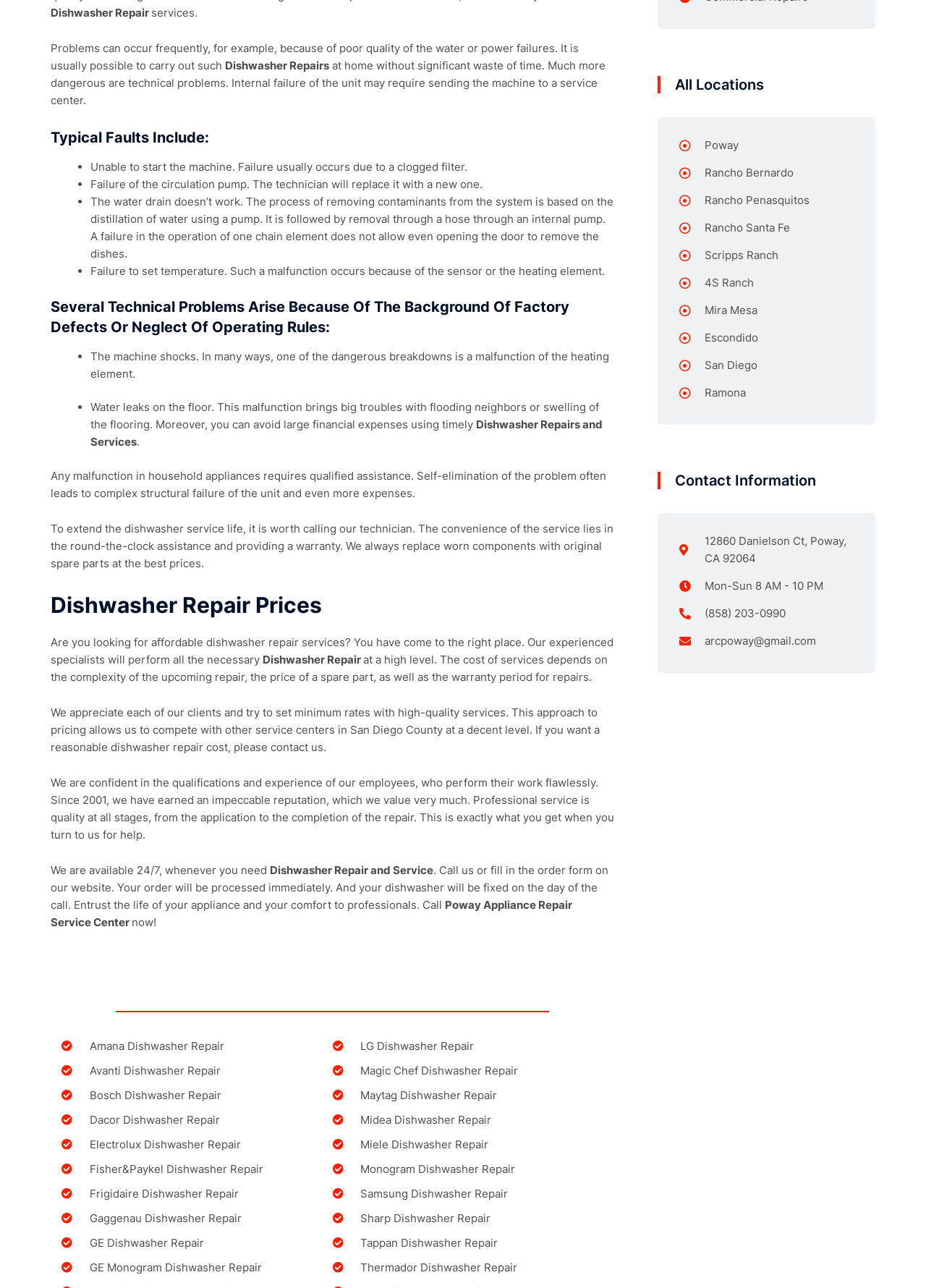What is the benefit of calling a technician for dishwasher repair?
Analyze the image and provide a thorough answer to the question.

According to the webpage, calling a technician for dishwasher repair can prevent complex structural failure of the unit, which can lead to even more expenses. Self-elimination of the problem often leads to complex structural failure, so it's recommended to seek professional help.